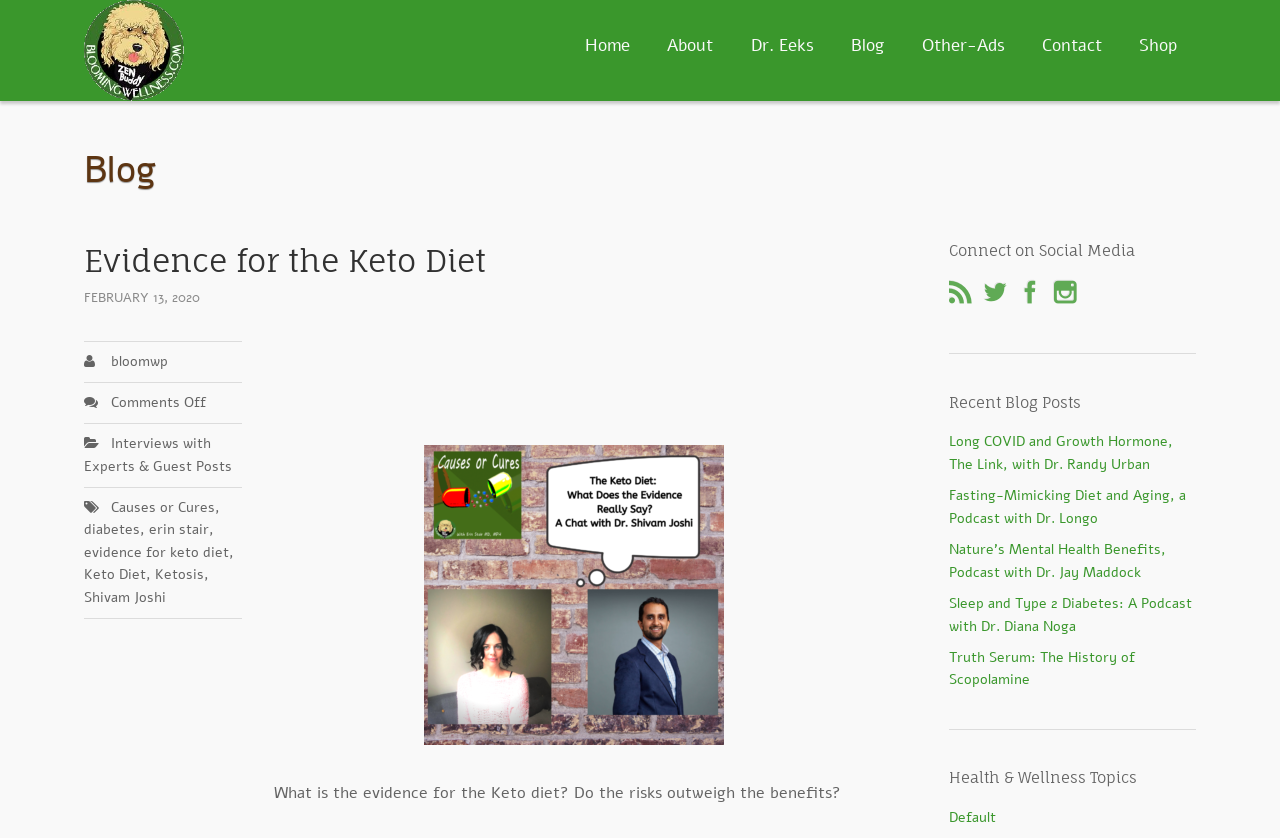Find the bounding box coordinates of the clickable region needed to perform the following instruction: "connect on social media". The coordinates should be provided as four float numbers between 0 and 1, i.e., [left, top, right, bottom].

[0.742, 0.286, 0.934, 0.315]